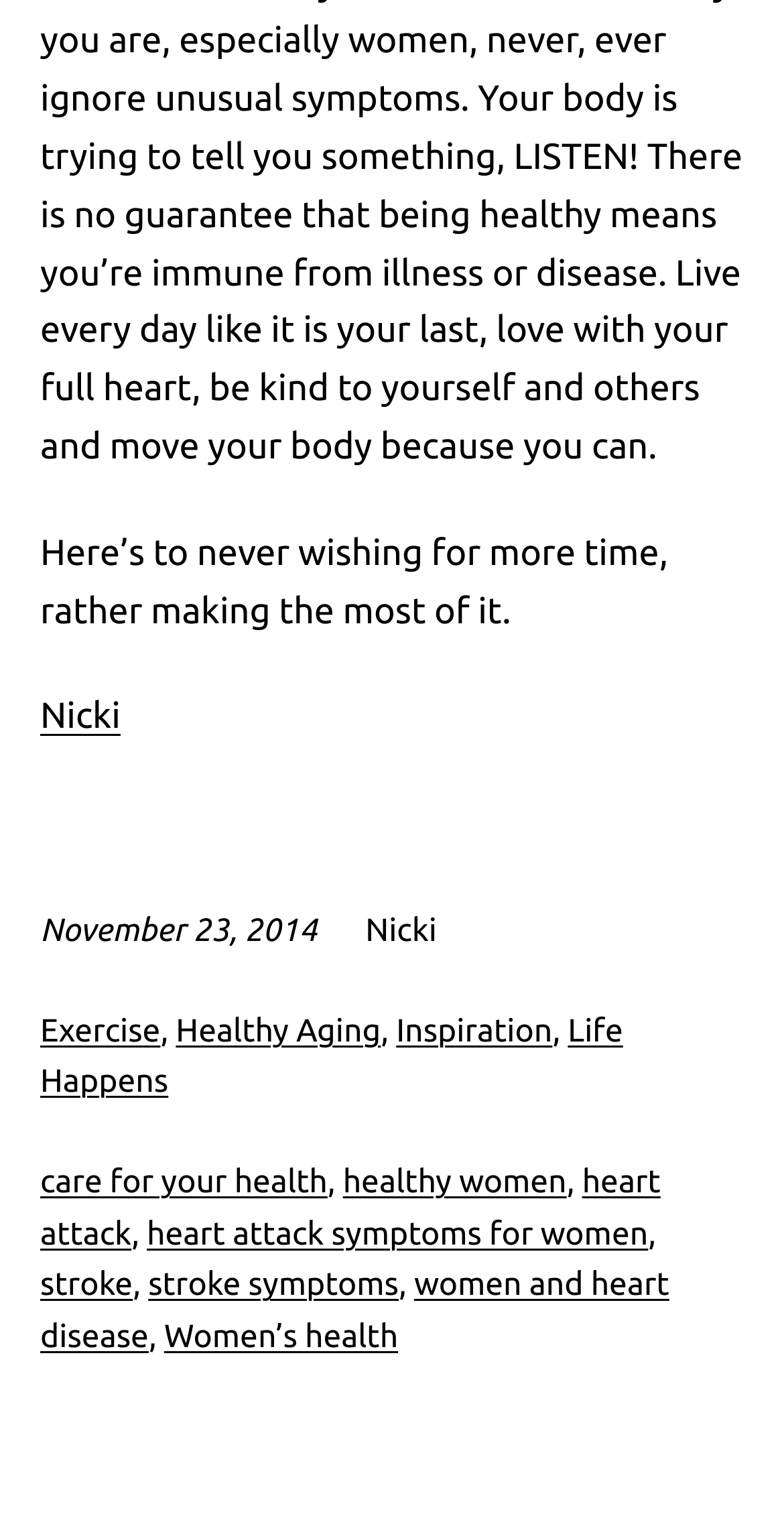Locate the bounding box coordinates of the clickable region necessary to complete the following instruction: "Get inspired by the quote". Provide the coordinates in the format of four float numbers between 0 and 1, i.e., [left, top, right, bottom].

[0.051, 0.352, 0.852, 0.417]